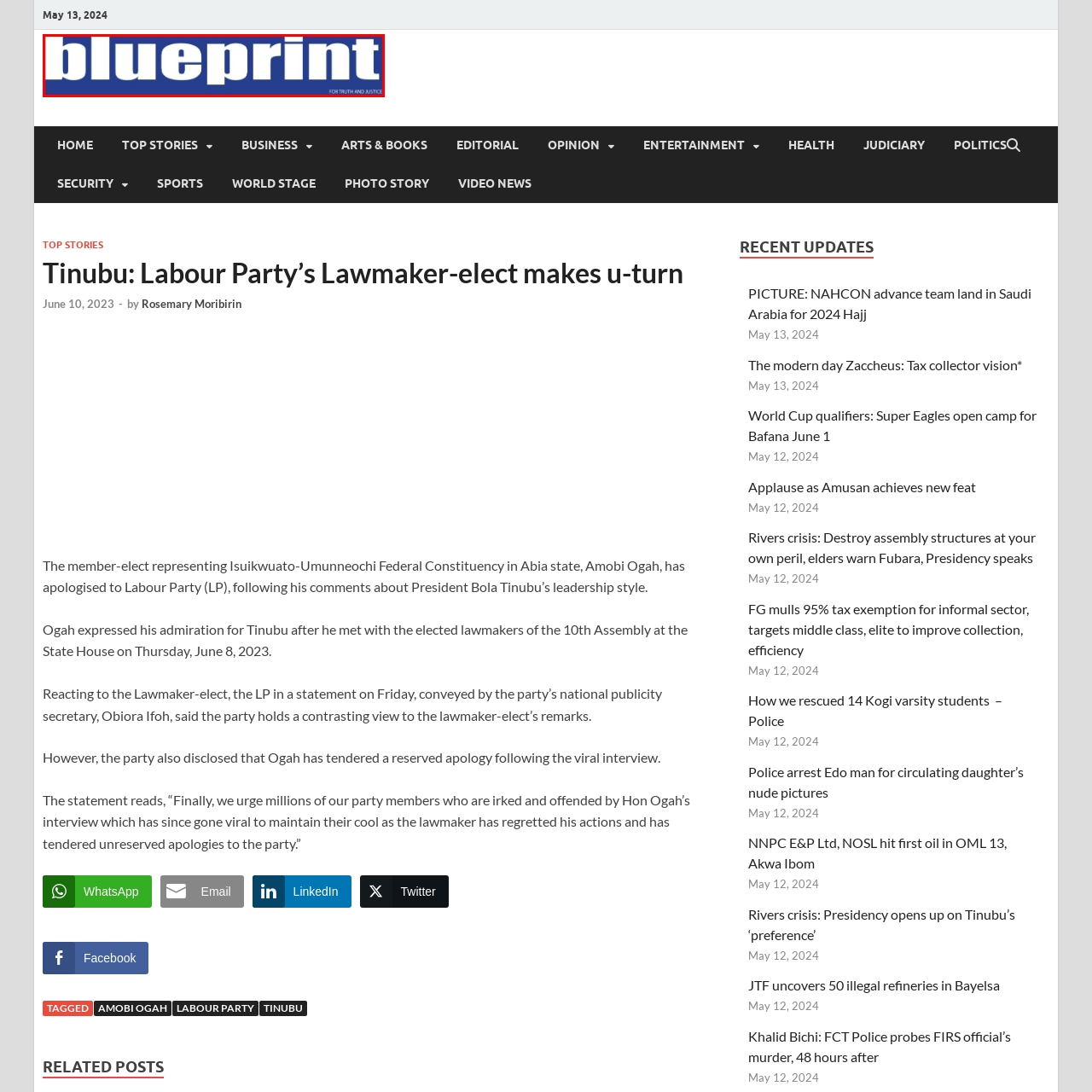Inspect the section highlighted in the red box, What is the focus of the Blueprint Newspapers Limited's brand identity? 
Answer using a single word or phrase.

Transparency and integrity